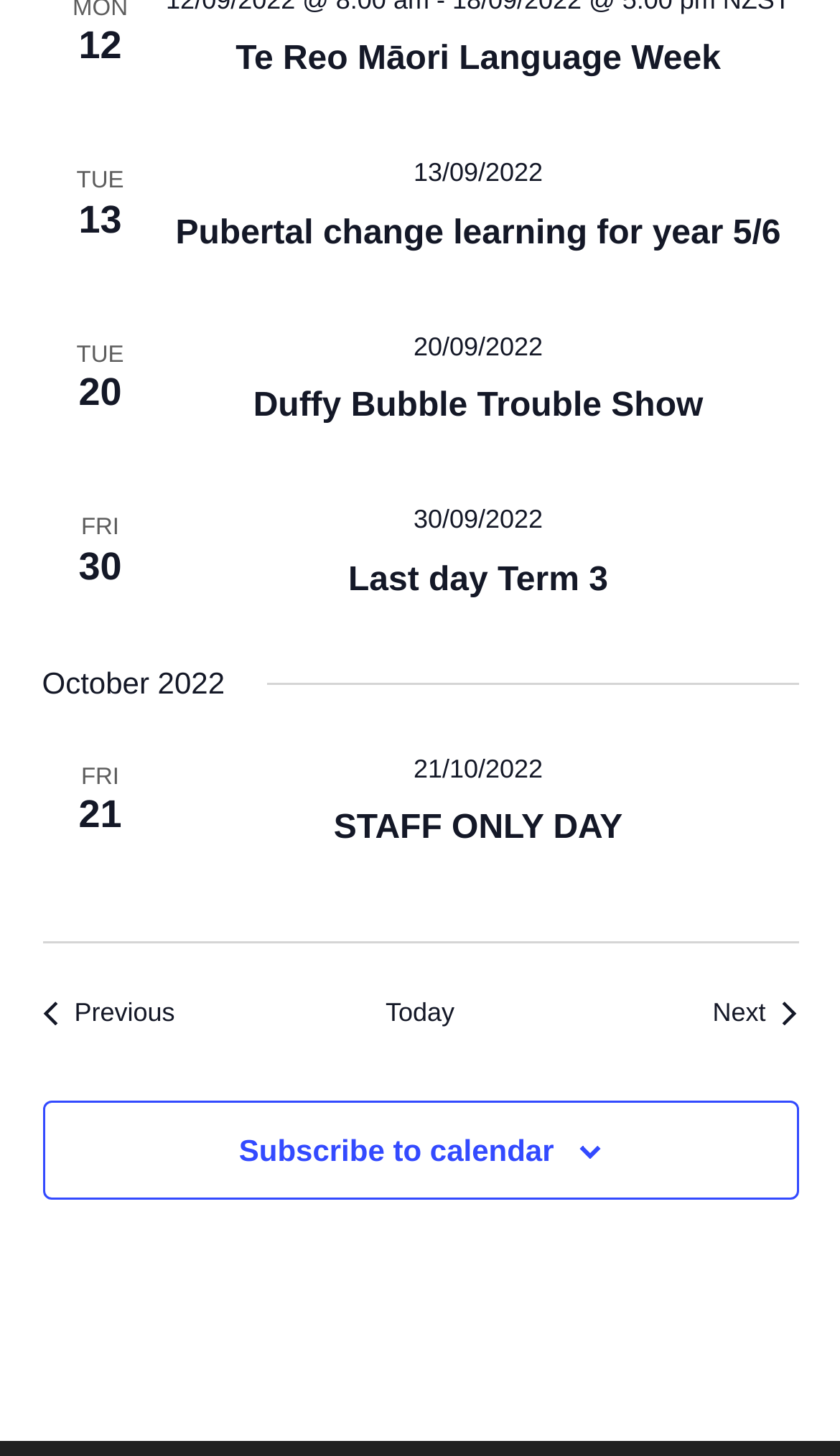Indicate the bounding box coordinates of the element that needs to be clicked to satisfy the following instruction: "View Te Reo Māori Language Week event". The coordinates should be four float numbers between 0 and 1, i.e., [left, top, right, bottom].

[0.28, 0.029, 0.858, 0.055]